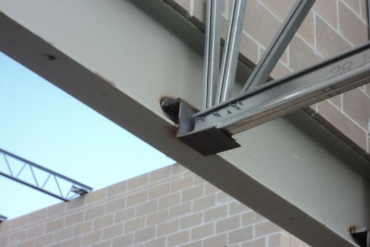Describe all the elements in the image extensively.

The image captures a close-up view of a structural steel beam, showcasing the intersection of various metal elements. In the foreground, a robust horizontal I-beam is positioned prominently, exhibiting a visible weld joint where it connects to a vertical support, suggesting a critical point of reinforcement in construction. Above the I-beam, additional steel supports are partially visible, indicating a framework designed to provide stability and strength, which is essential for the overall architectural integrity. The backdrop features a brick wall, suggesting that this structure is part of the West Marshall Middle School project, highlighting the evolving progress of the building's construction. The clear blue sky peeking through the metal framework adds to the dynamic feel of the image, reflecting a moment of activity in the construction process.